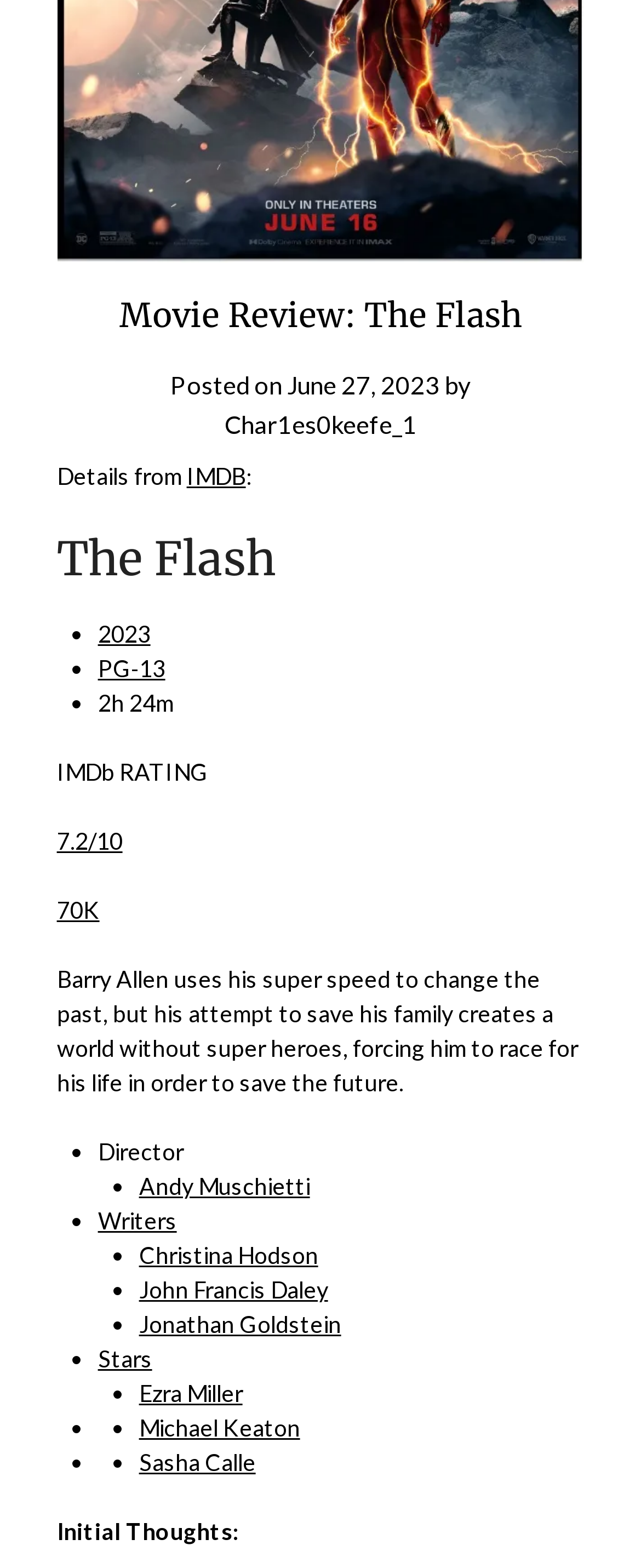Provide the bounding box coordinates, formatted as (top-left x, top-left y, bottom-right x, bottom-right y), with all values being floating point numbers between 0 and 1. Identify the bounding box of the UI element that matches the description: June 27, 2023July 19, 2023

[0.447, 0.236, 0.686, 0.255]